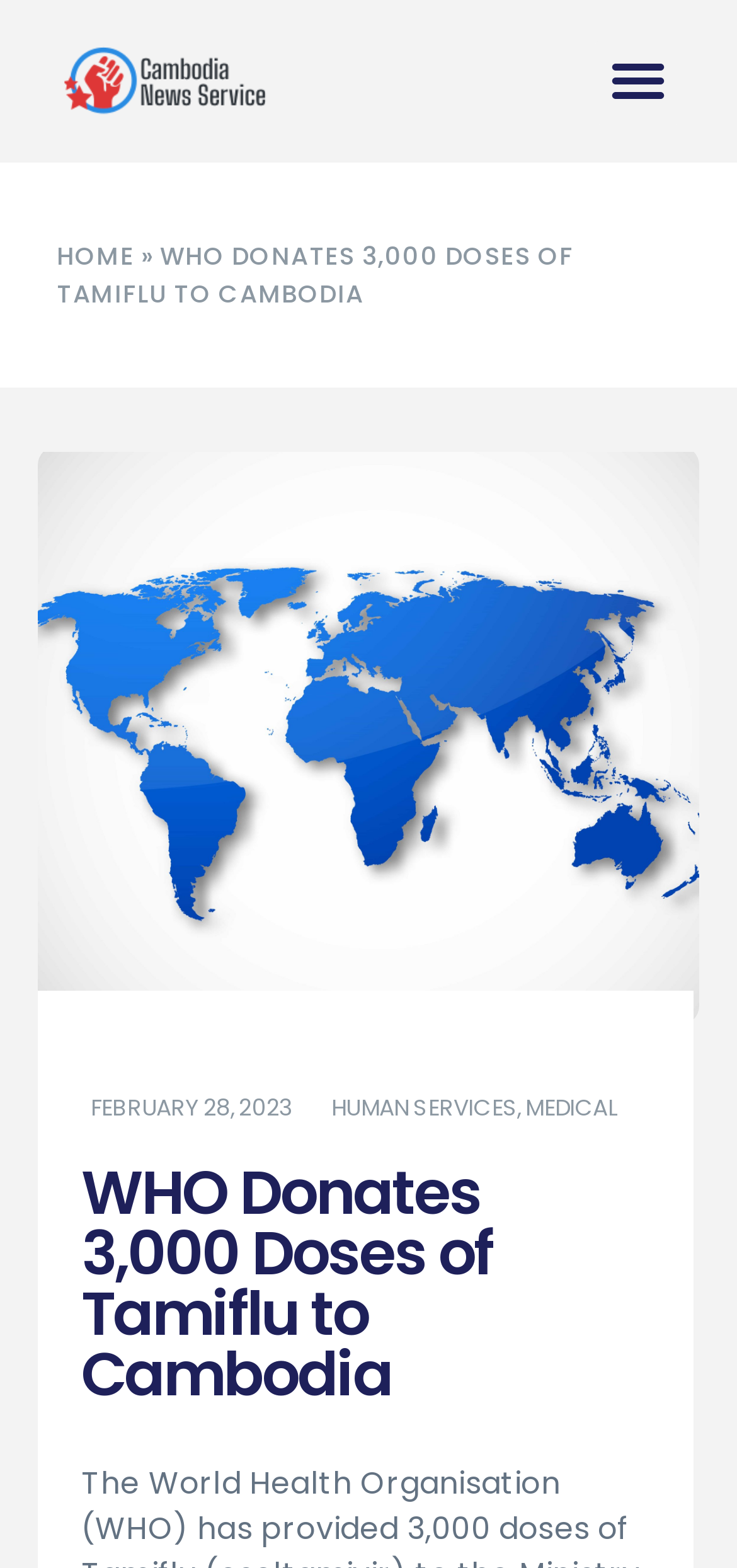Respond with a single word or phrase:
What is the date mentioned in the article?

February 28, 2023